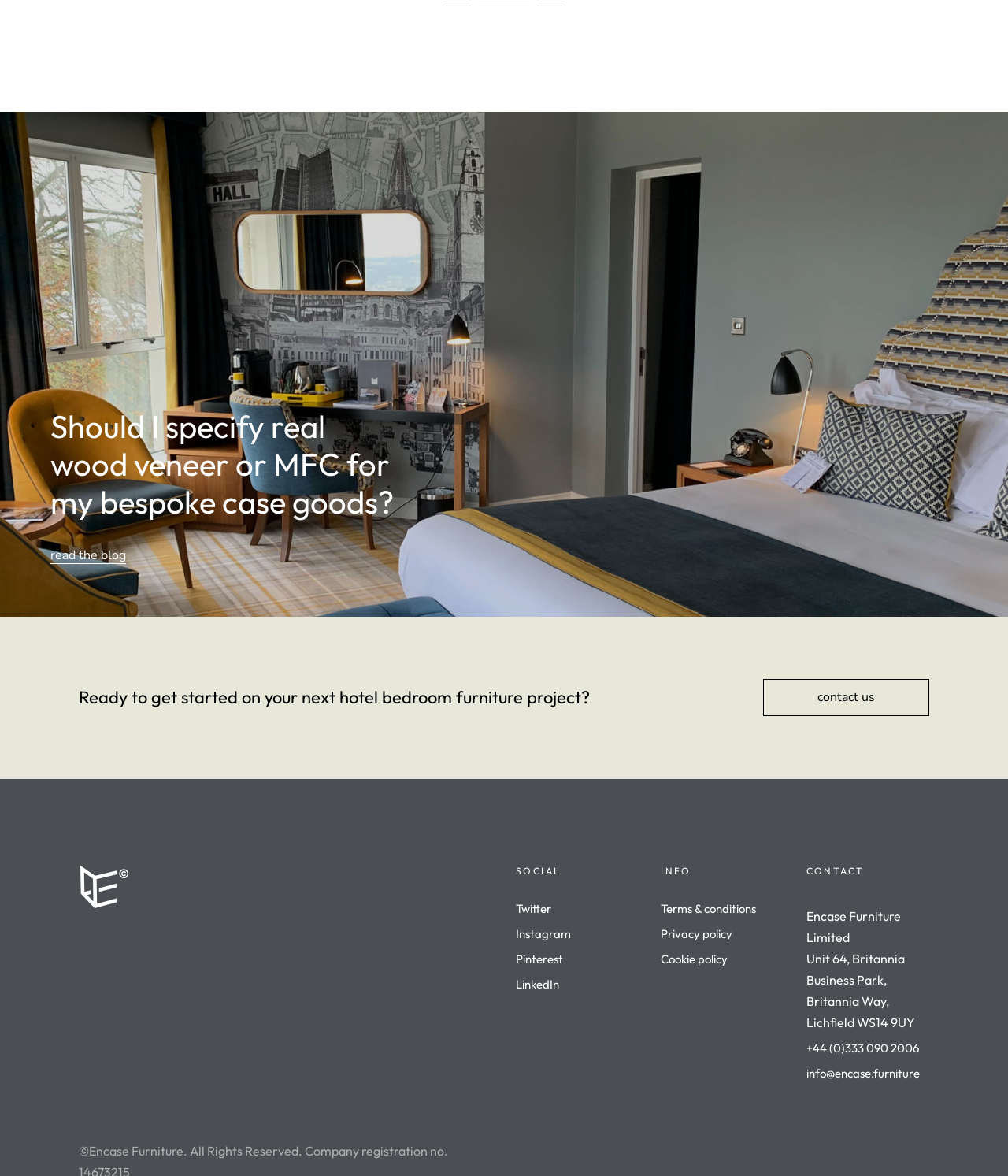Locate the bounding box coordinates of the element to click to perform the following action: 'Contact us'. The coordinates should be given as four float values between 0 and 1, in the form of [left, top, right, bottom].

[0.757, 0.578, 0.922, 0.609]